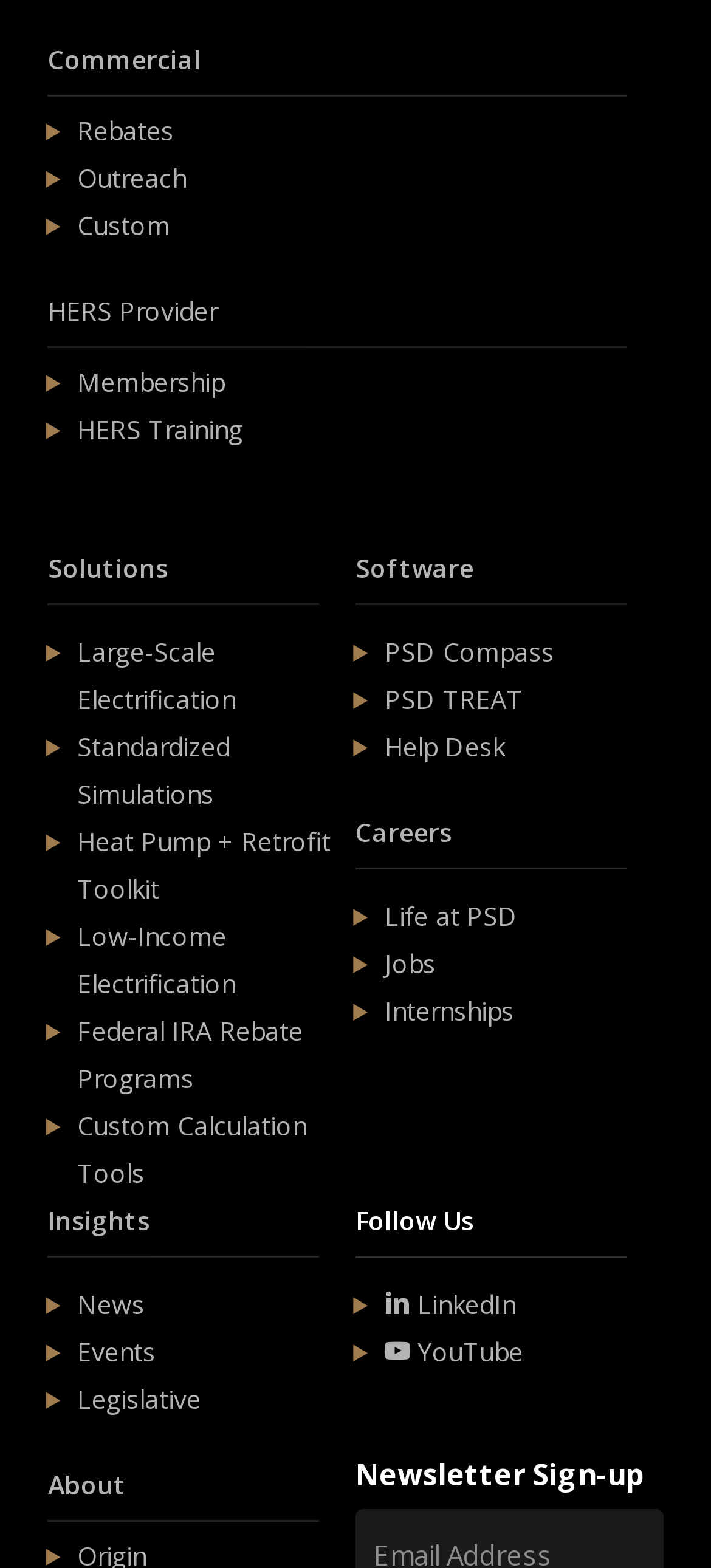How many links are under the 'Solutions' category?
Answer the question based on the image using a single word or a brief phrase.

5